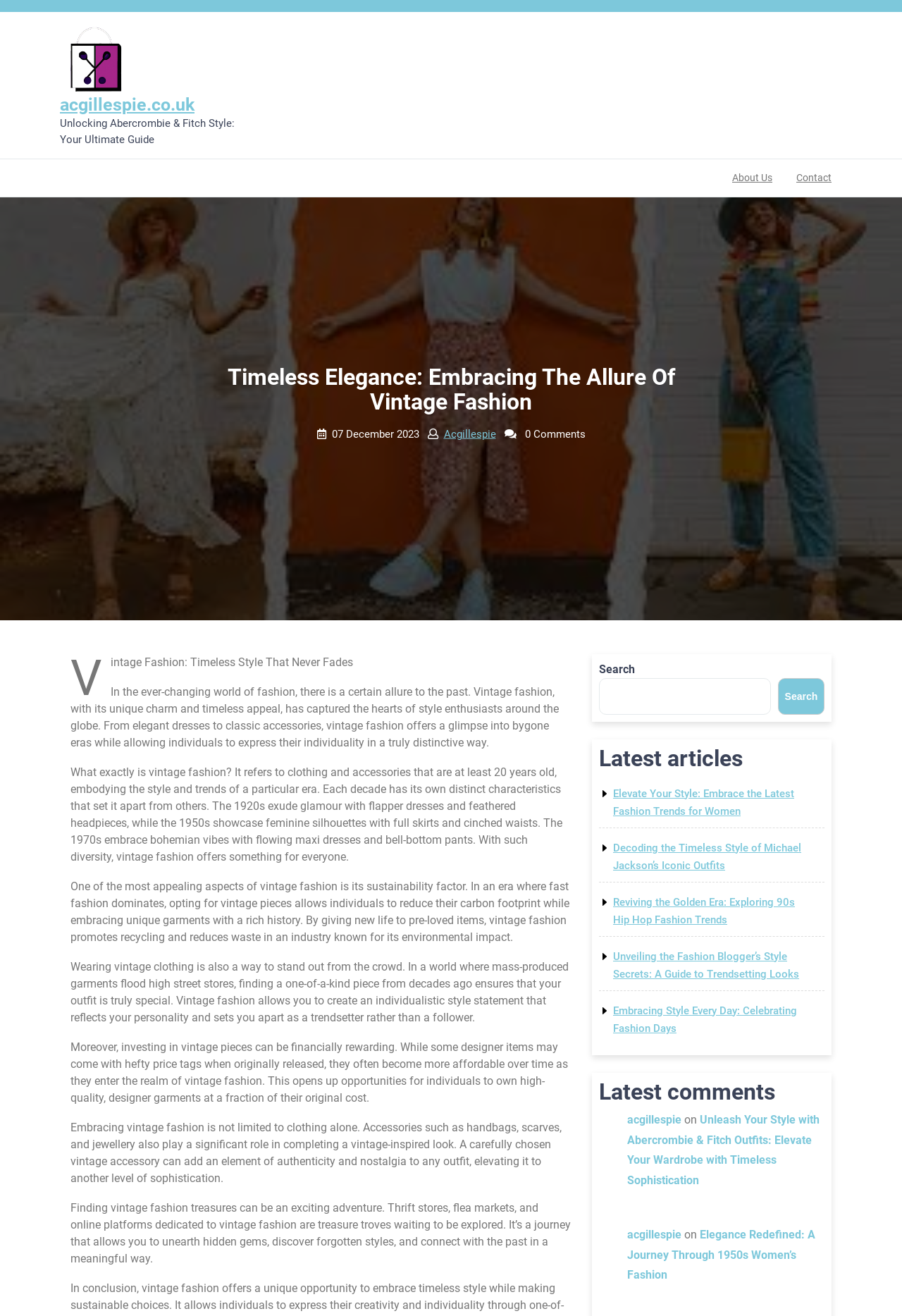Please identify the bounding box coordinates for the region that you need to click to follow this instruction: "Click on the link 'Chris'".

None